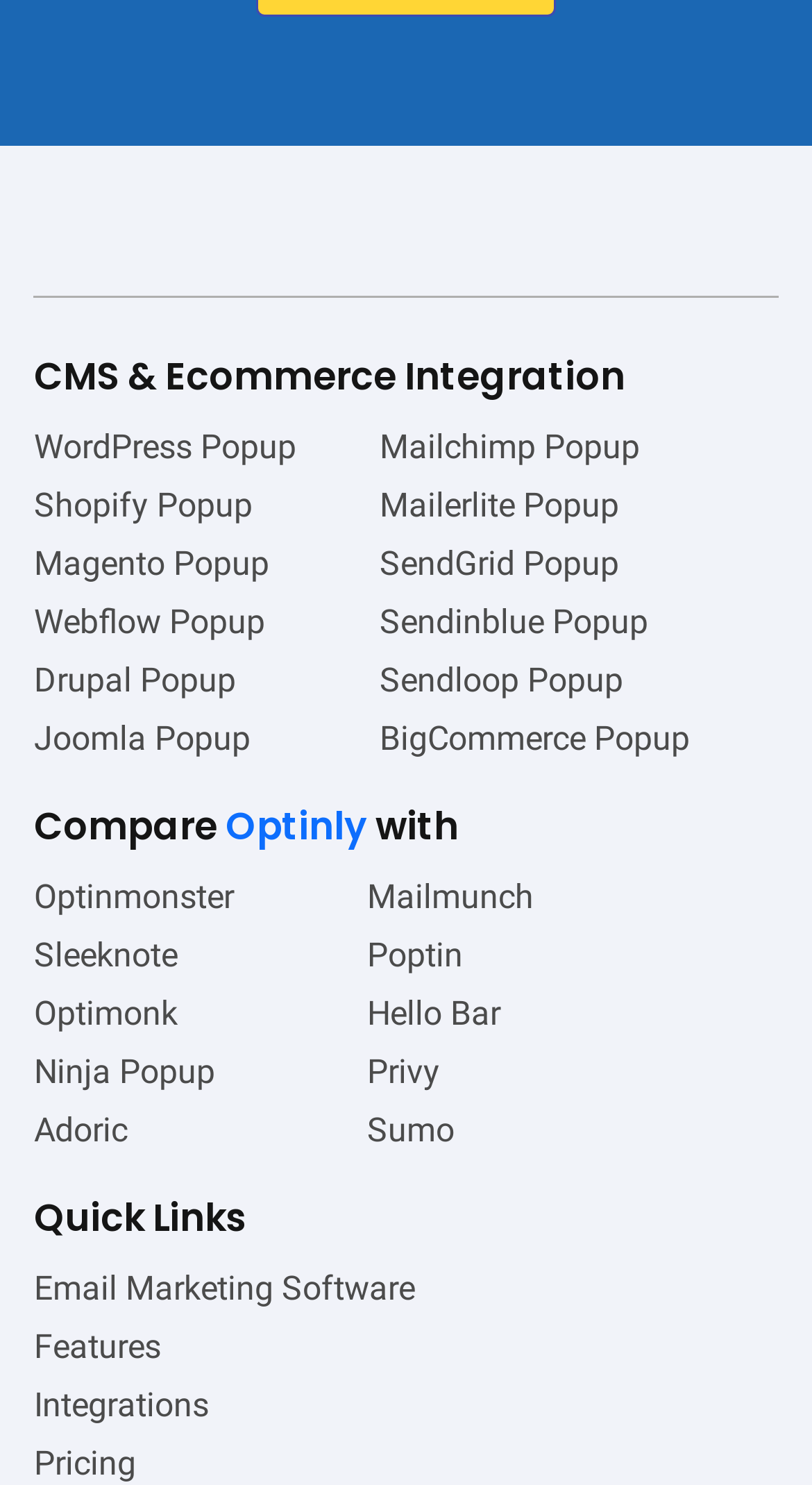Give a one-word or one-phrase response to the question: 
What is the name of the integration platform?

Optinly